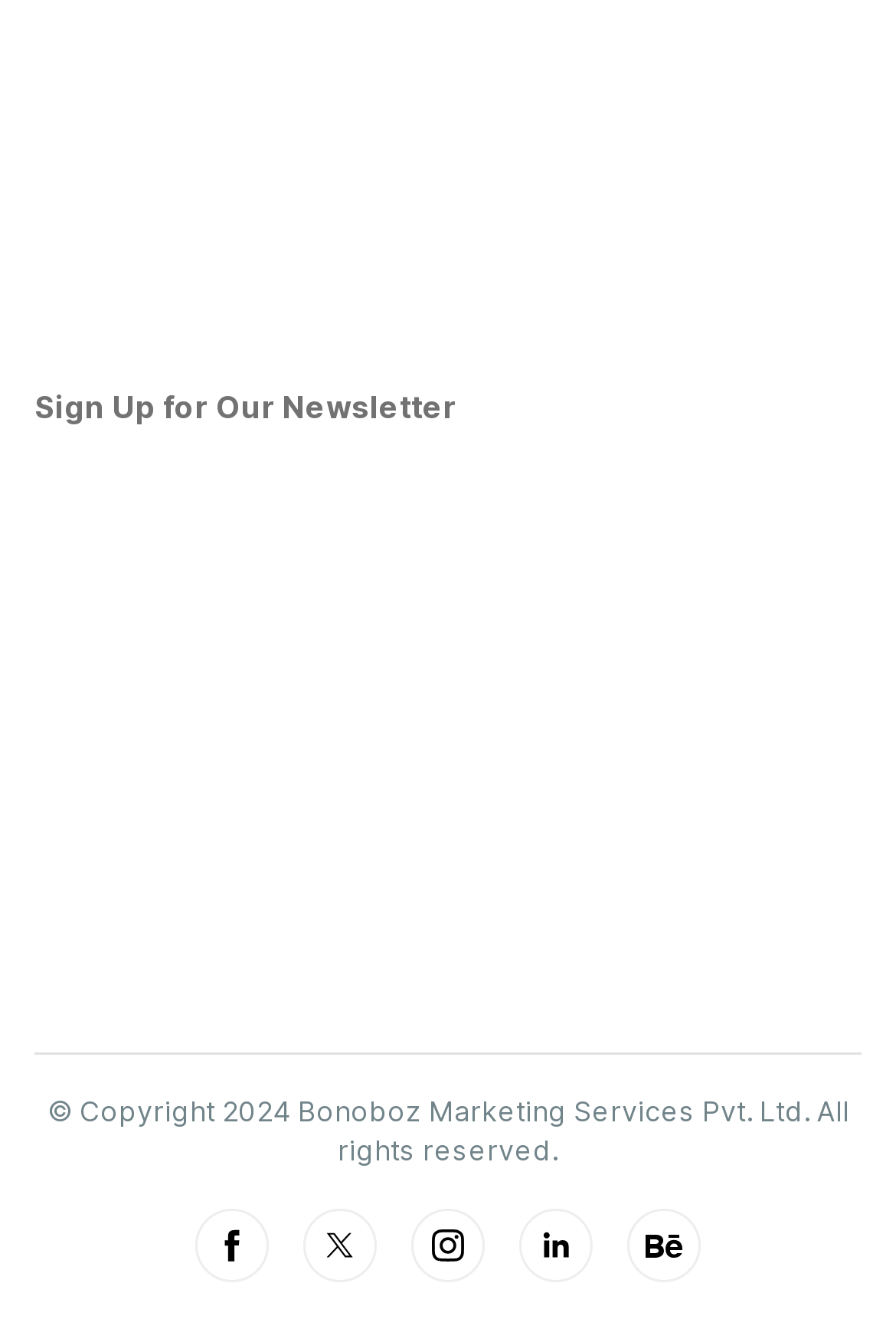What is the copyright year?
Refer to the screenshot and deliver a thorough answer to the question presented.

I found the copyright information at the bottom of the webpage, which states '© Copyright 2024 Bonoboz Marketing Services Pvt. Ltd. All rights reserved'.